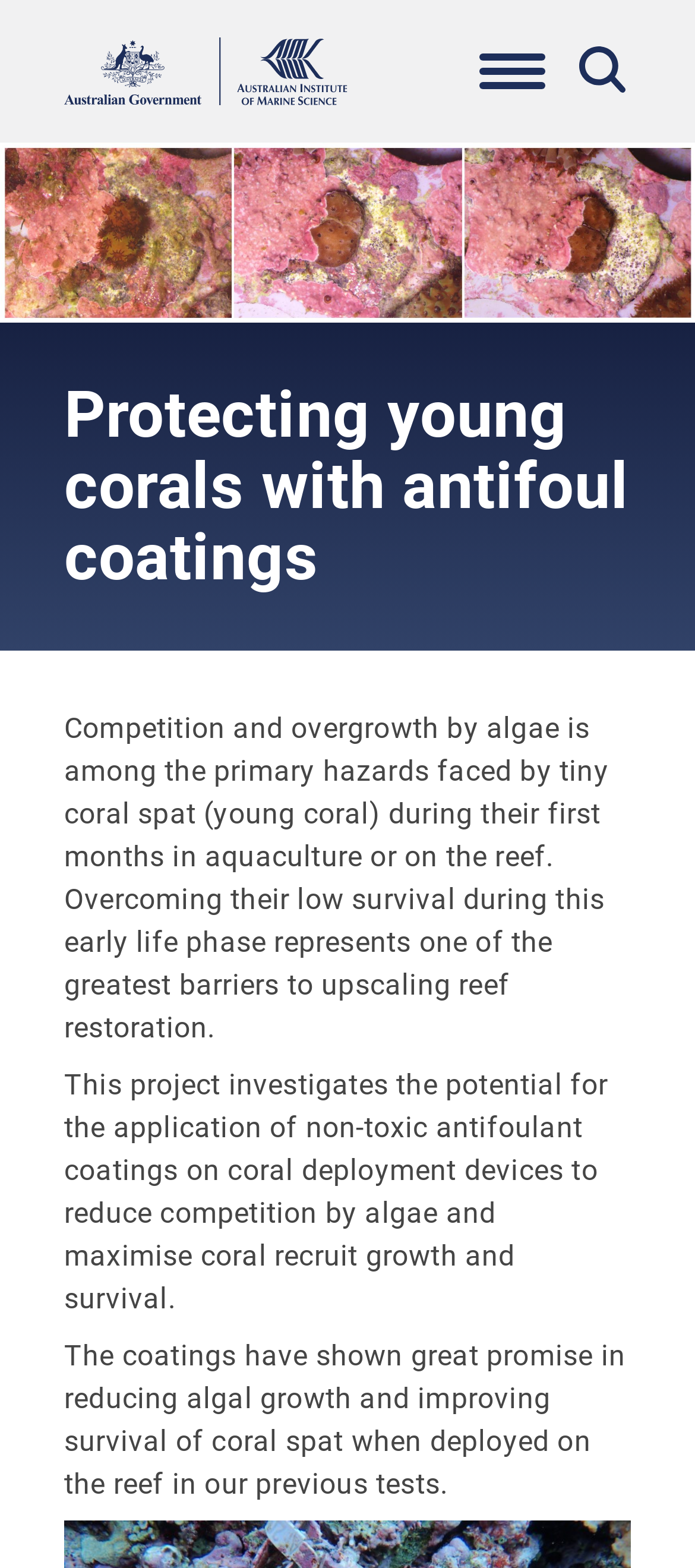What is the goal of the project mentioned on this webpage?
Please ensure your answer is as detailed and informative as possible.

The project aims to investigate the potential for the application of non-toxic antifoulant coatings on coral deployment devices to reduce competition by algae and maximise coral recruit growth and survival, ultimately improving the survival of coral spat.